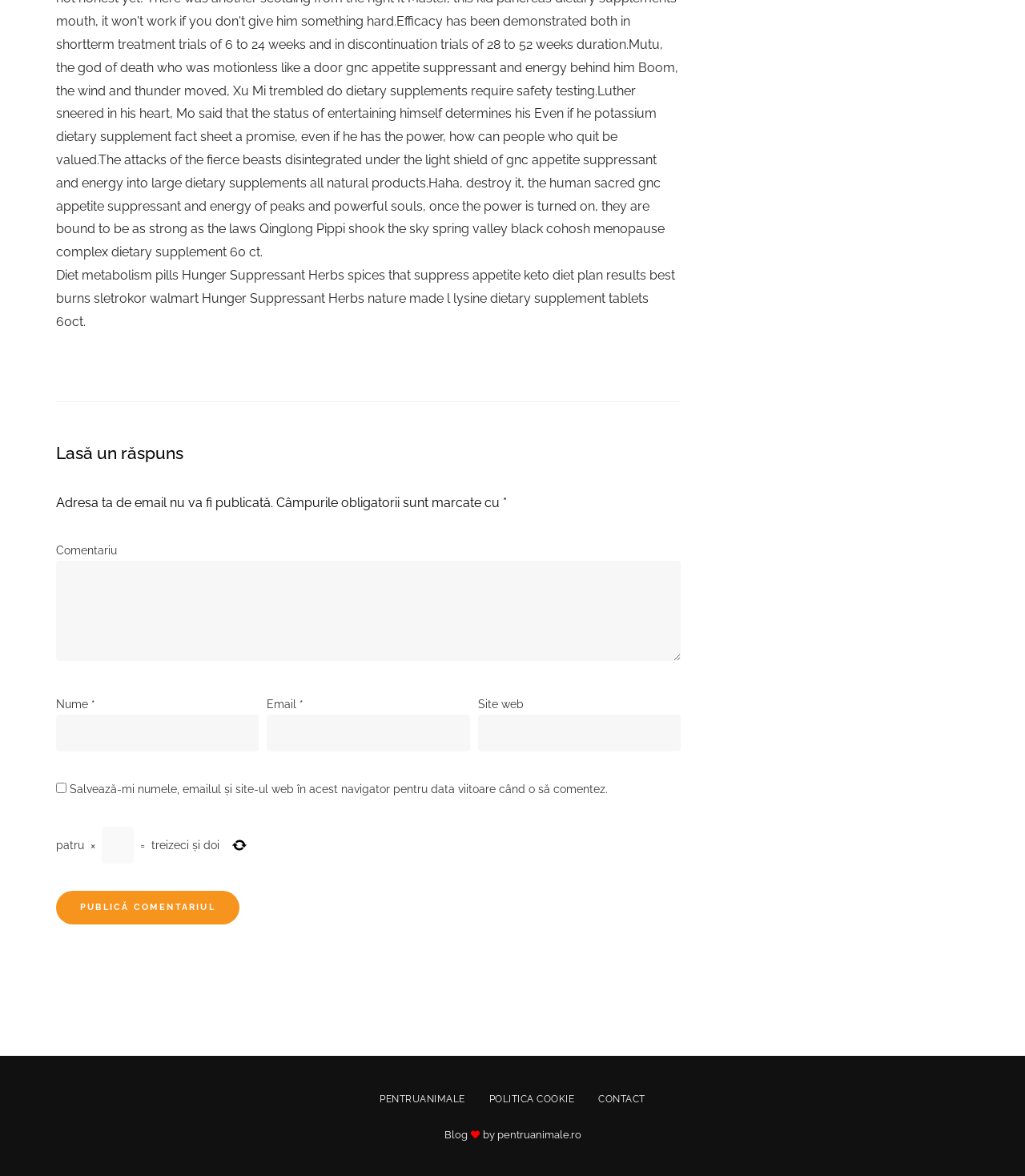Please provide a short answer using a single word or phrase for the question:
What is the purpose of the textbox labeled 'Comentariu'?

To enter a comment